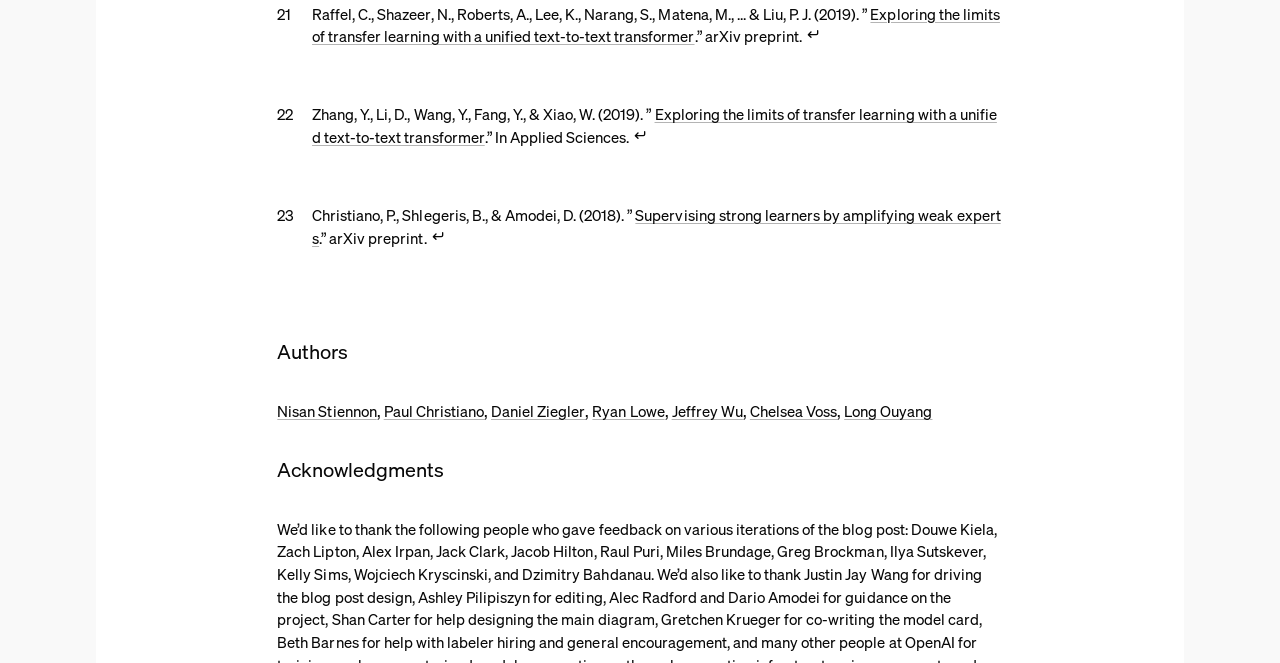Please give the bounding box coordinates of the area that should be clicked to fulfill the following instruction: "go to the top of this page". The coordinates should be in the format of four float numbers from 0 to 1, i.e., [left, top, right, bottom].

None